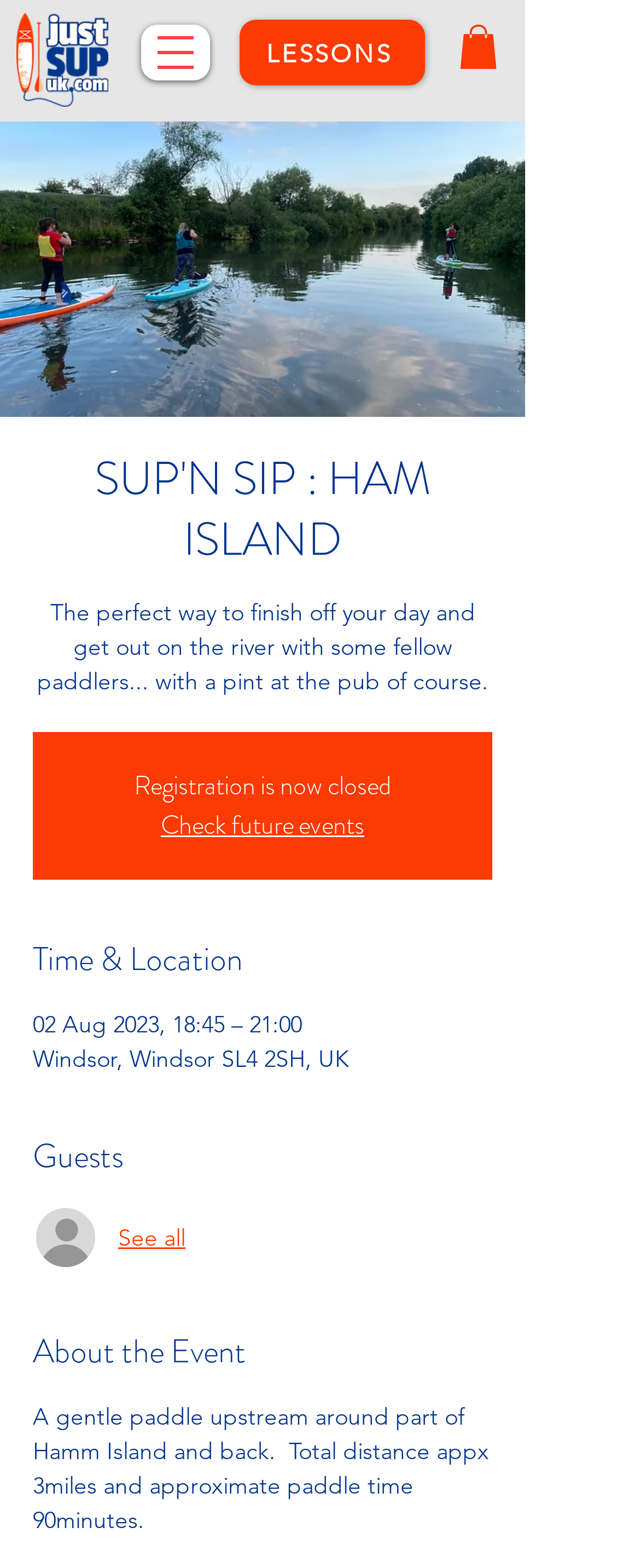Give a one-word or short phrase answer to this question: 
What is the date of the event?

02 Aug 2023